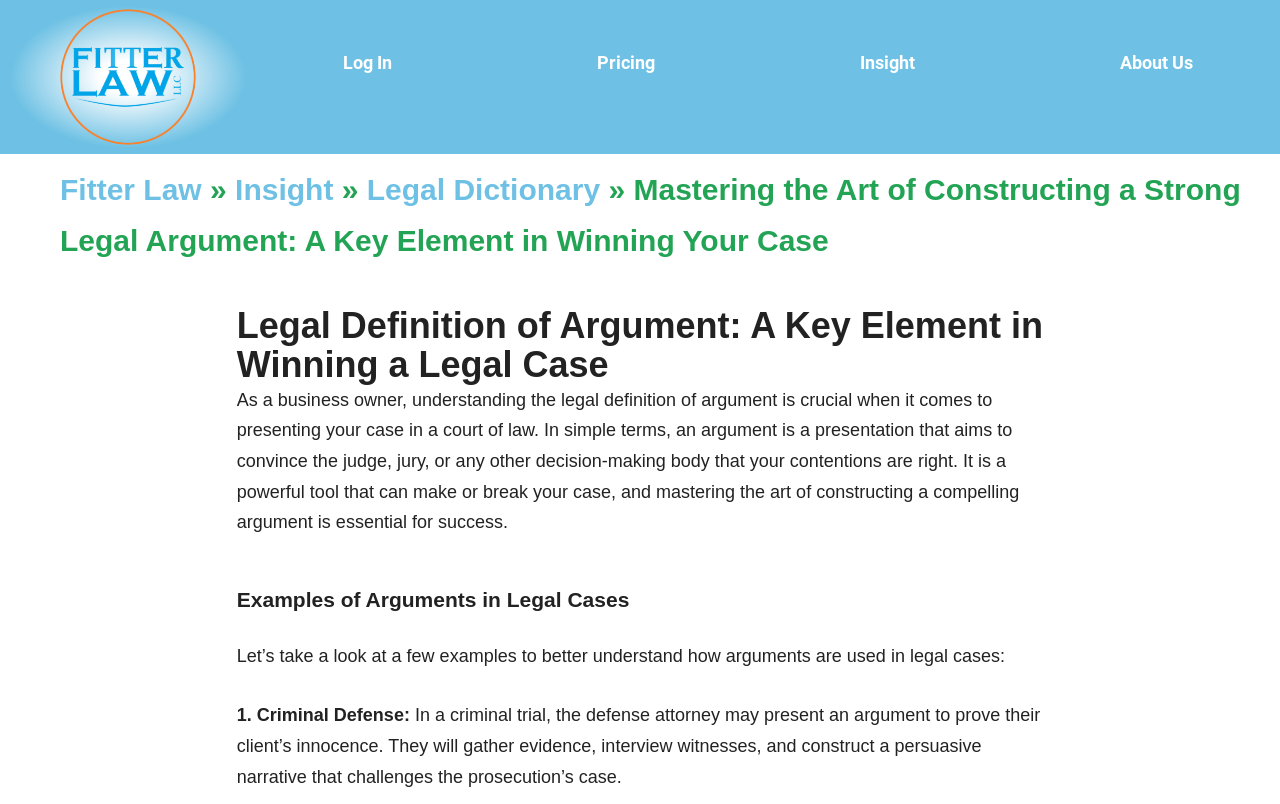What is an example of an argument in a legal case?
Please answer the question as detailed as possible based on the image.

One example of an argument in a legal case is in a criminal trial, where the defense attorney may present an argument to prove their client's innocence. This is stated in the section that provides examples of arguments in legal cases.